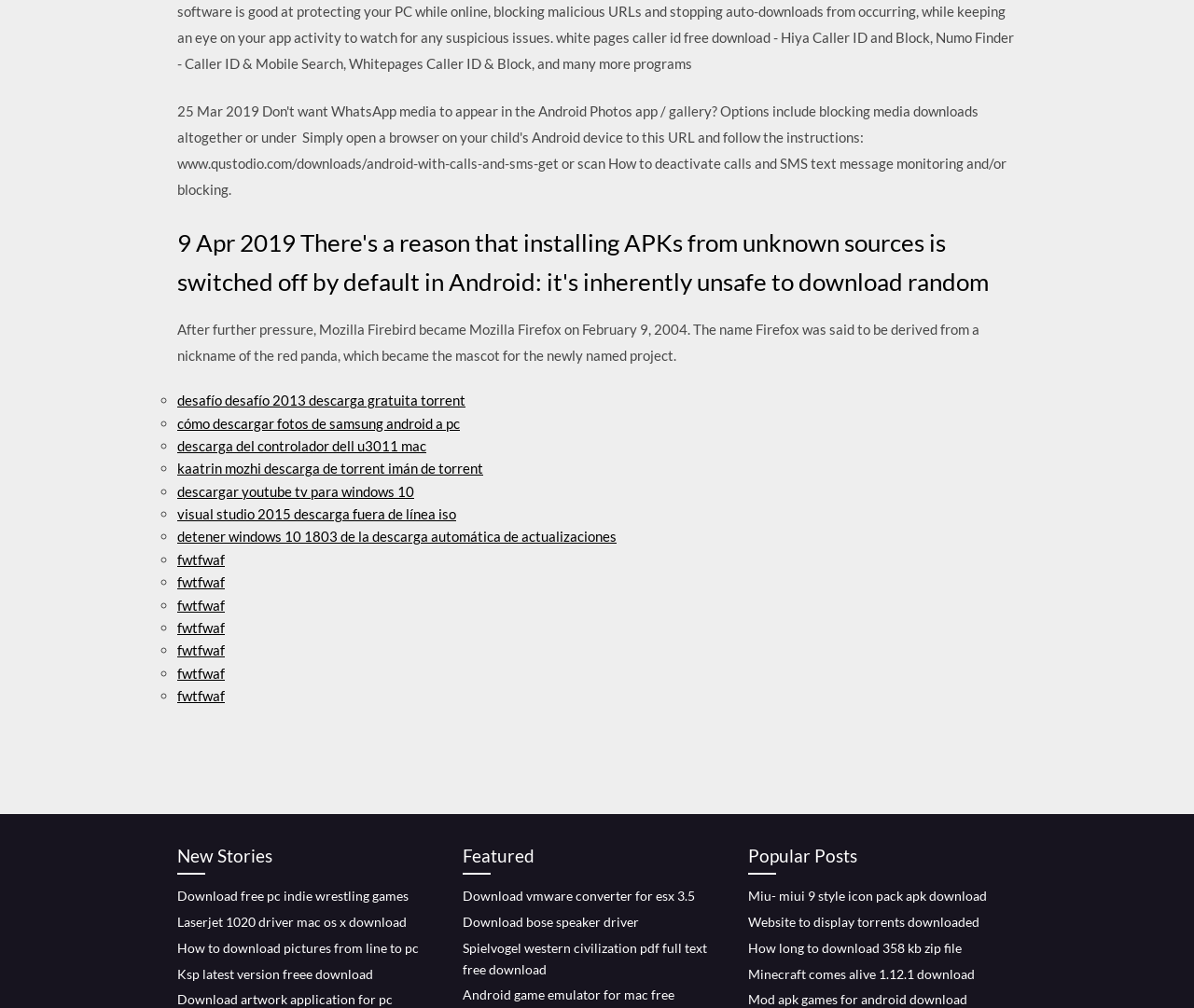Find the coordinates for the bounding box of the element with this description: "Download bose speaker driver".

[0.388, 0.907, 0.535, 0.922]